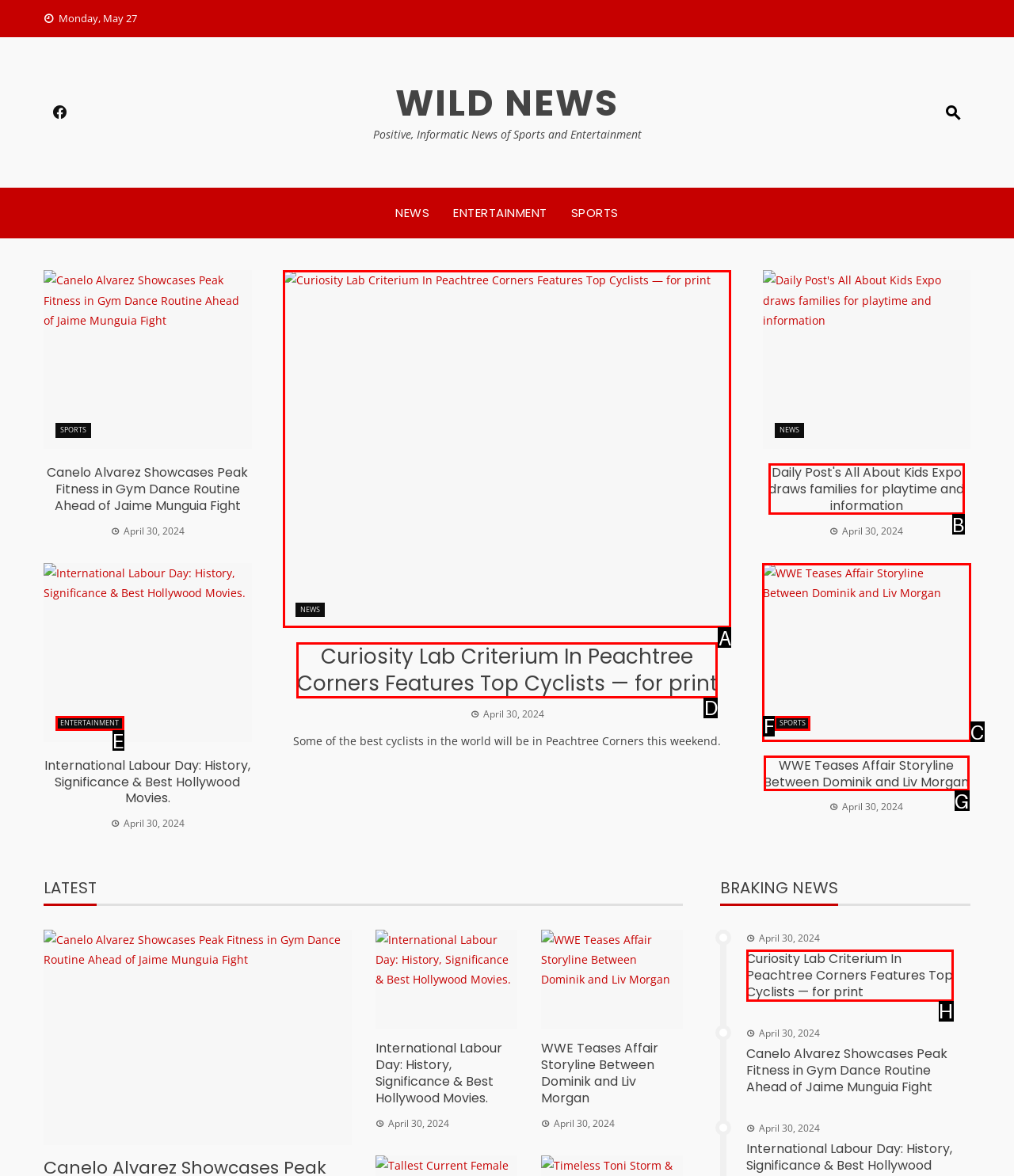Decide which HTML element to click to complete the task: Read about Curiosity Lab Criterium In Peachtree Corners Features Top Cyclists Provide the letter of the appropriate option.

A